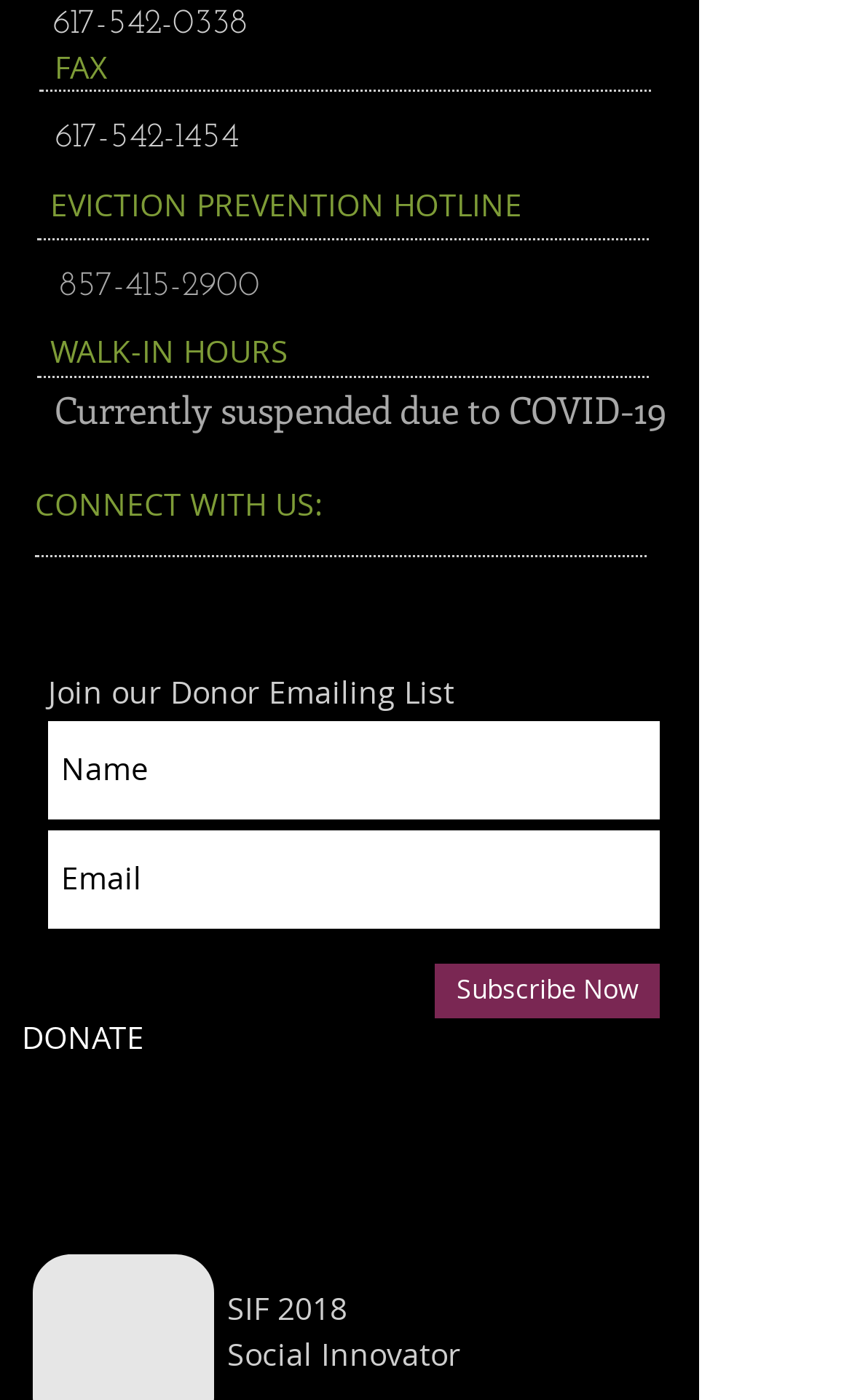Determine the bounding box coordinates of the section I need to click to execute the following instruction: "Enter your email". Provide the coordinates as four float numbers between 0 and 1, i.e., [left, top, right, bottom].

[0.056, 0.593, 0.774, 0.663]